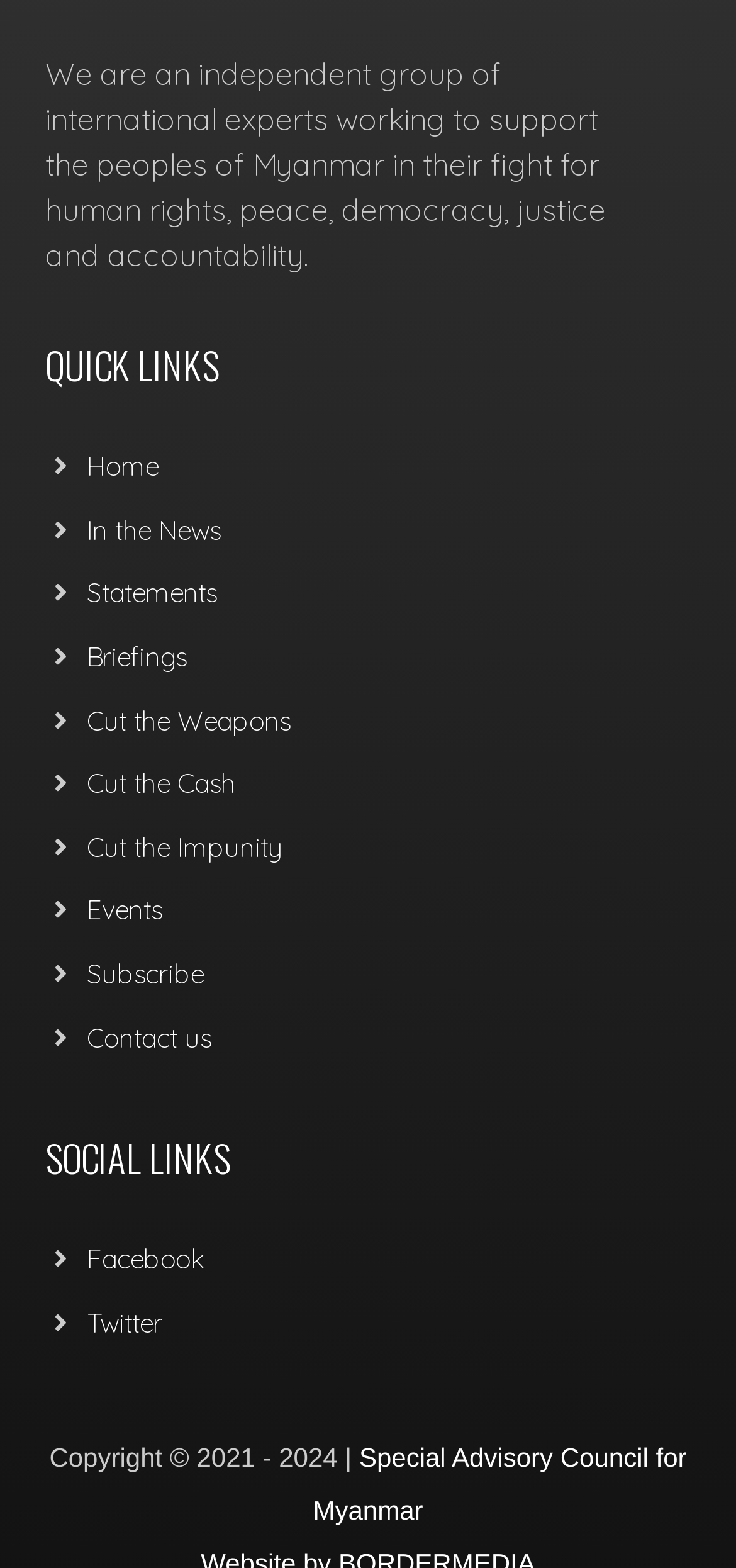Please identify the bounding box coordinates of the element that needs to be clicked to perform the following instruction: "read Statements".

[0.118, 0.368, 0.295, 0.389]